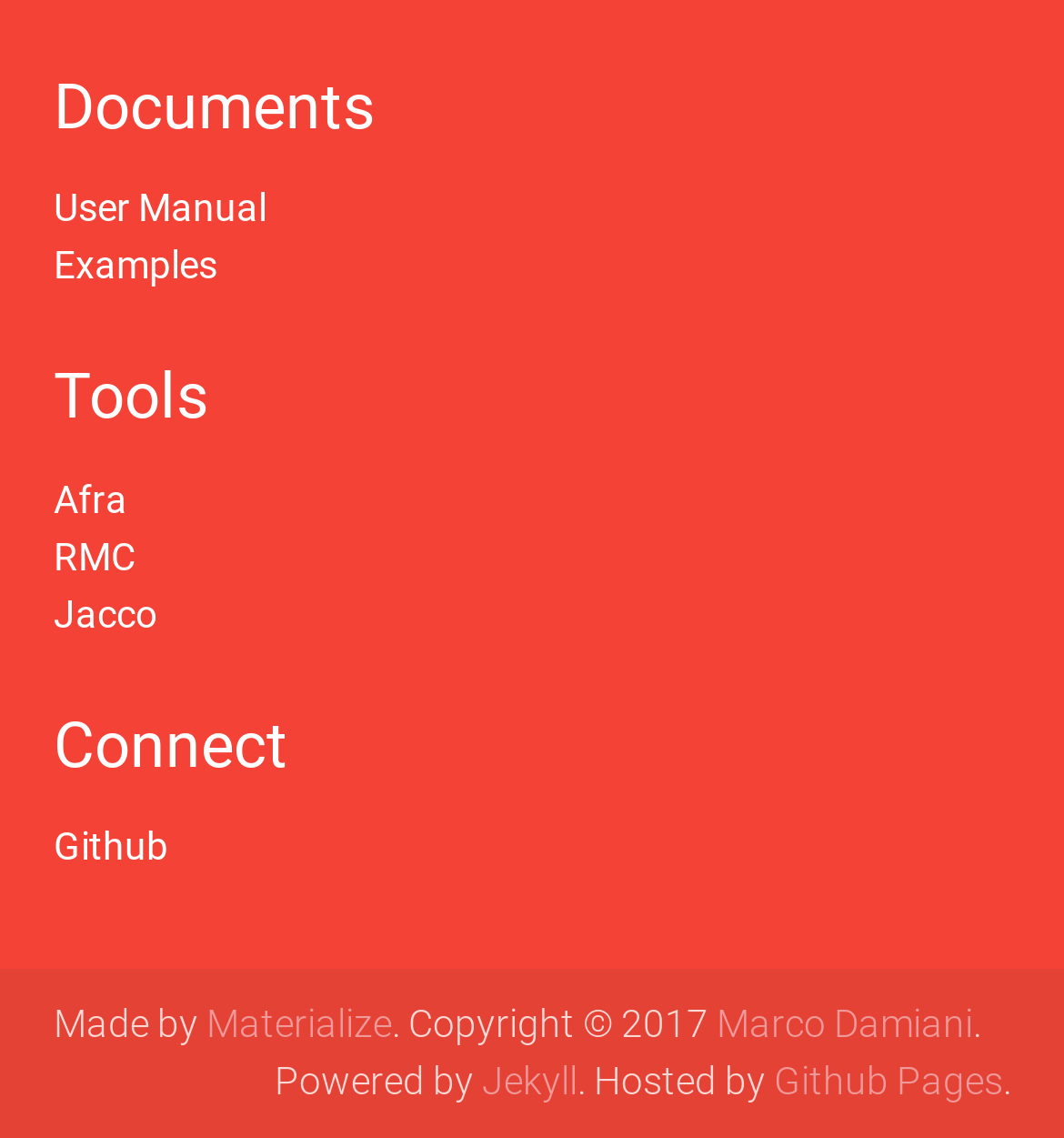Given the element description "RMC", identify the bounding box of the corresponding UI element.

[0.05, 0.469, 0.127, 0.508]